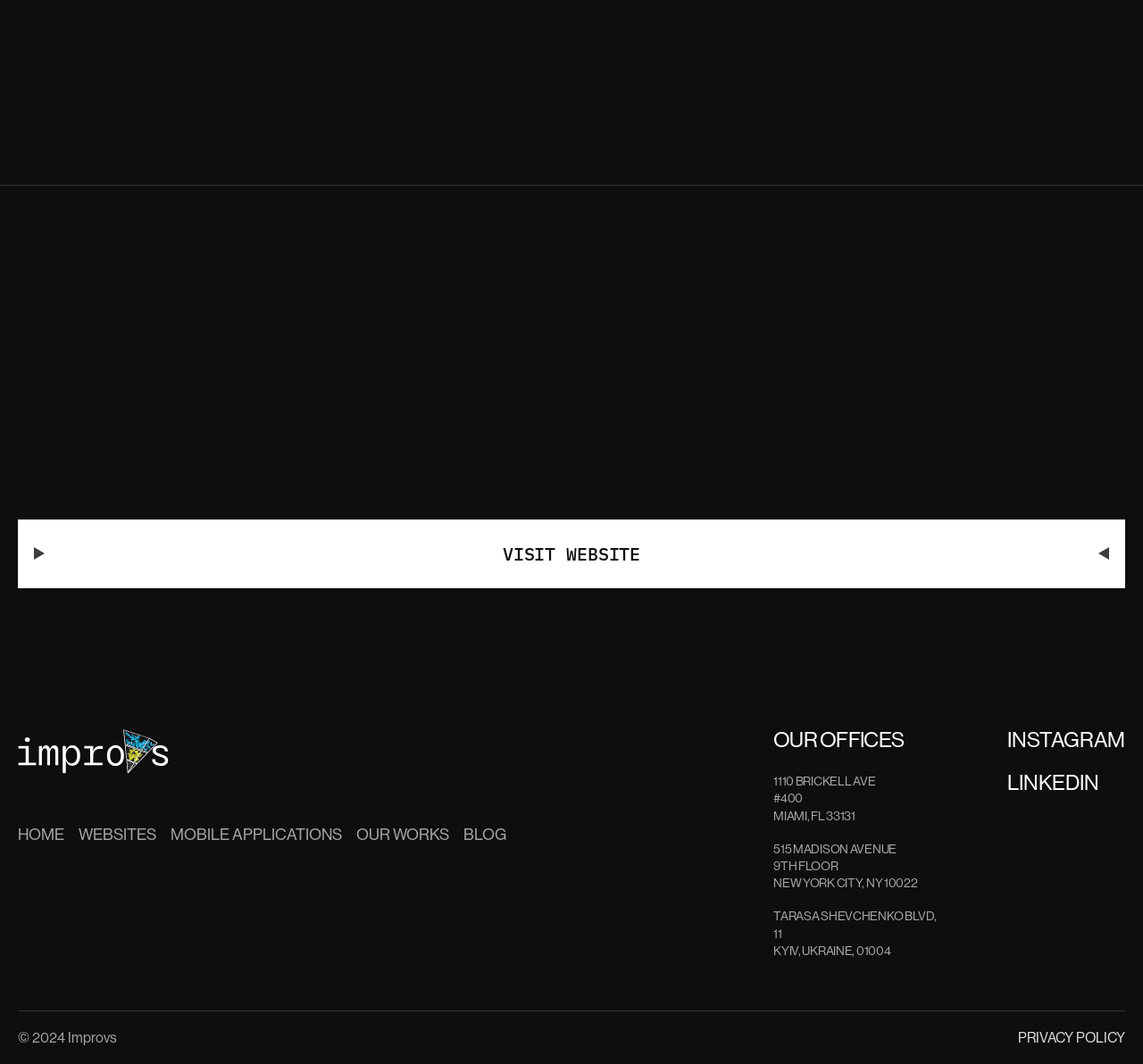What is the text on the bottom-left corner?
Answer the question based on the image using a single word or a brief phrase.

© 2024 Improvs